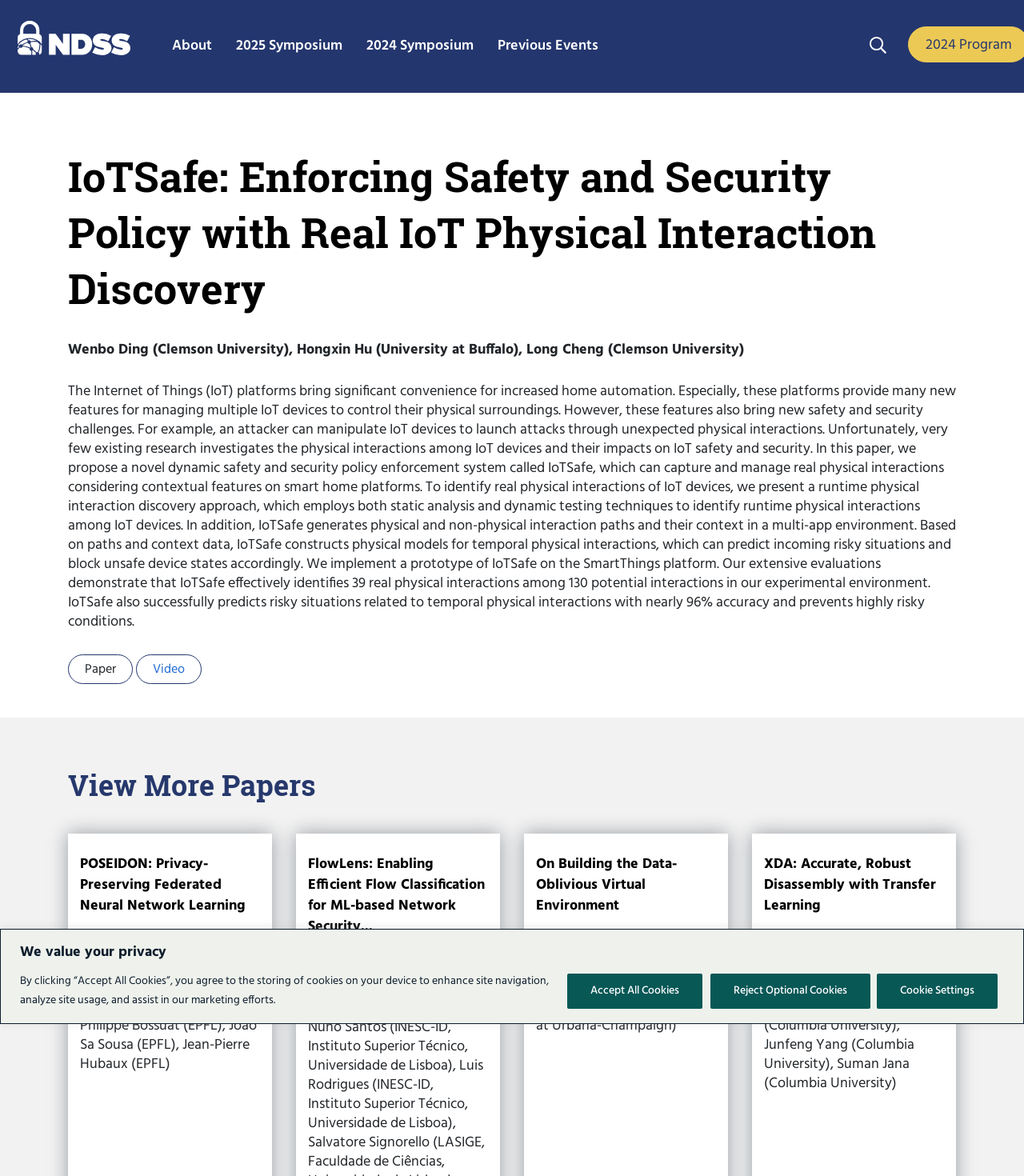Can you identify the bounding box coordinates of the clickable region needed to carry out this instruction: 'Go to home page'? The coordinates should be four float numbers within the range of 0 to 1, stated as [left, top, right, bottom].

None